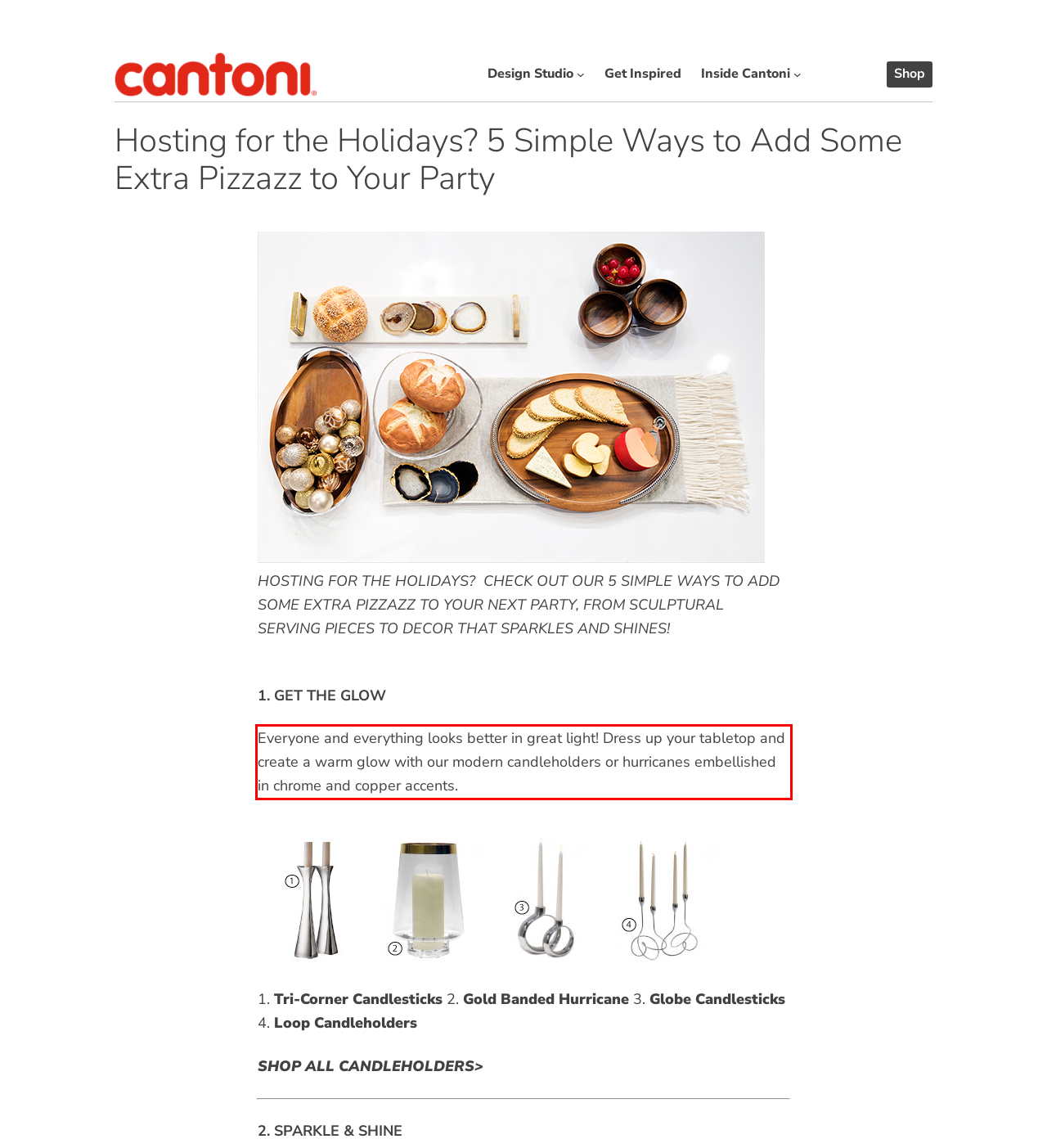In the given screenshot, locate the red bounding box and extract the text content from within it.

Everyone and everything looks better in great light! Dress up your tabletop and create a warm glow with our modern candleholders or hurricanes embellished in chrome and copper accents.